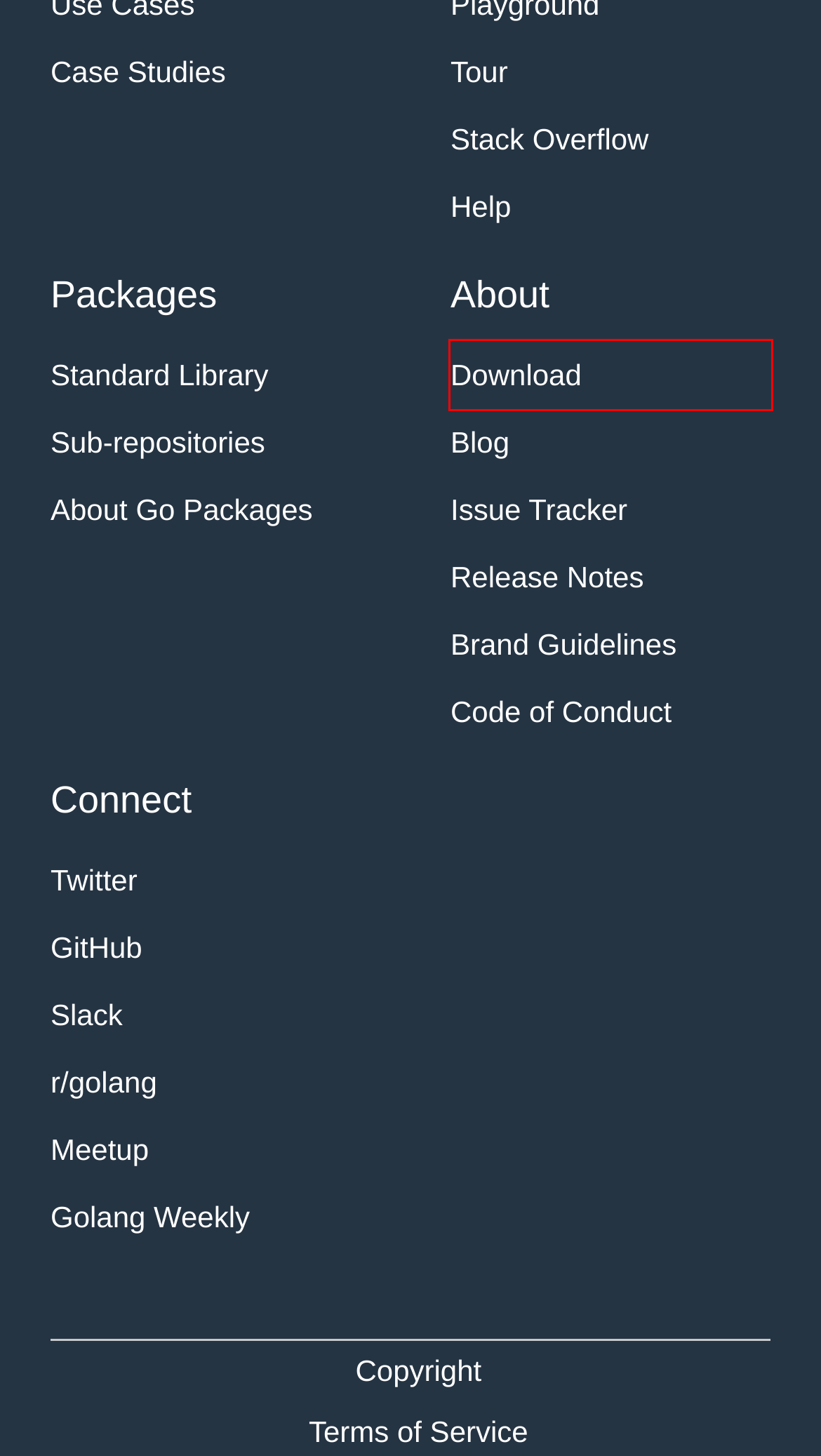Consider the screenshot of a webpage with a red bounding box around an element. Select the webpage description that best corresponds to the new page after clicking the element inside the red bounding box. Here are the candidates:
A. All releases - The Go Programming Language
B. Go Community Code of Conduct - The Go Programming Language
C. The Go Project - The Go Programming Language
D. Go Packages - Go Packages
E. Slack
F. Newest 'go' Questions - Stack Overflow
G. Golang Weekly
H. About - Go Packages

A